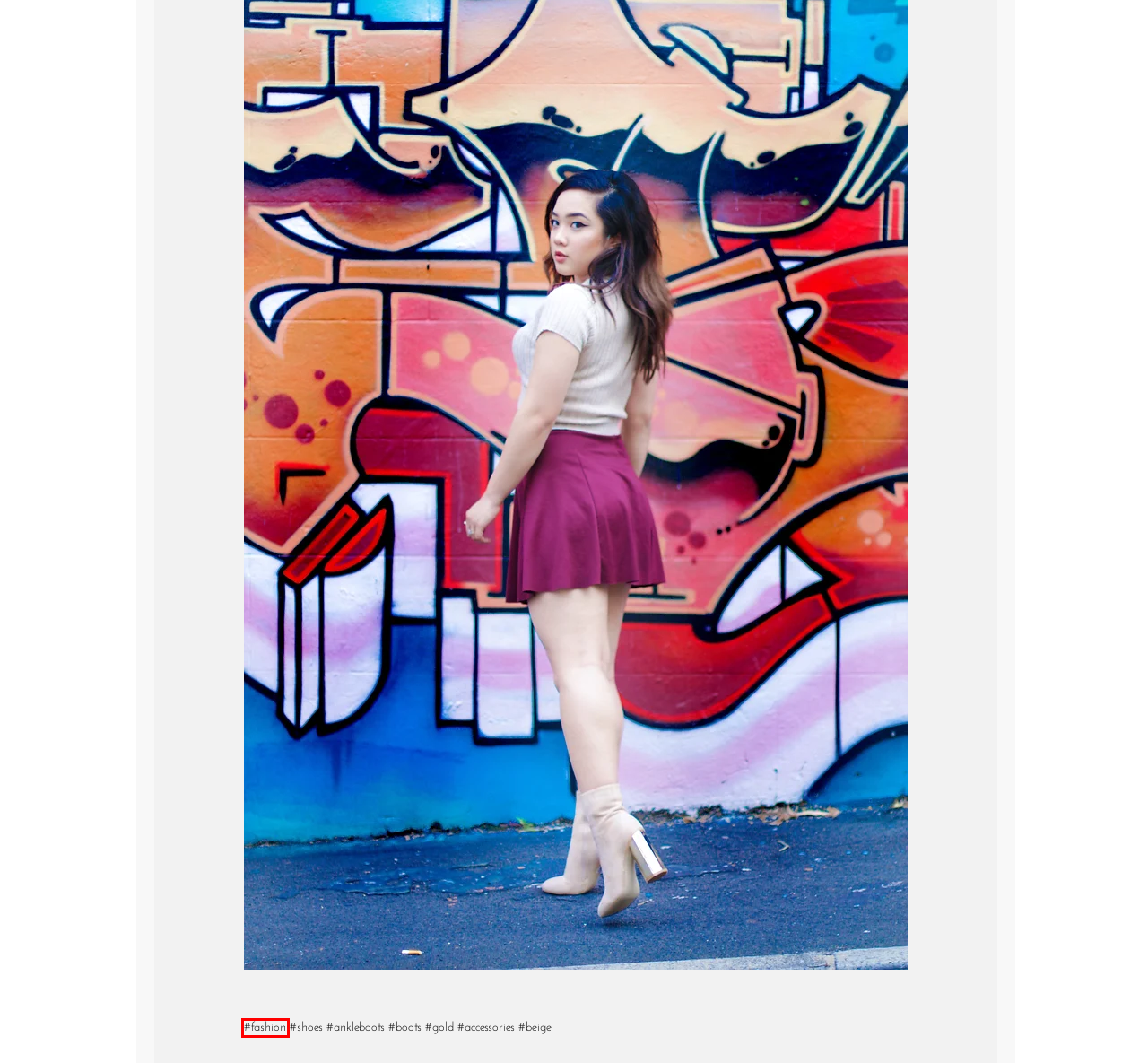You are given a screenshot of a webpage with a red rectangle bounding box around a UI element. Select the webpage description that best matches the new webpage after clicking the element in the bounding box. Here are the candidates:
A. #beige
B. ABOUT ME | Bunnybernice
C. #fashion
D. #accessories
E. #shoes
F. #boots
G. #gold
H. #ankleboots

C